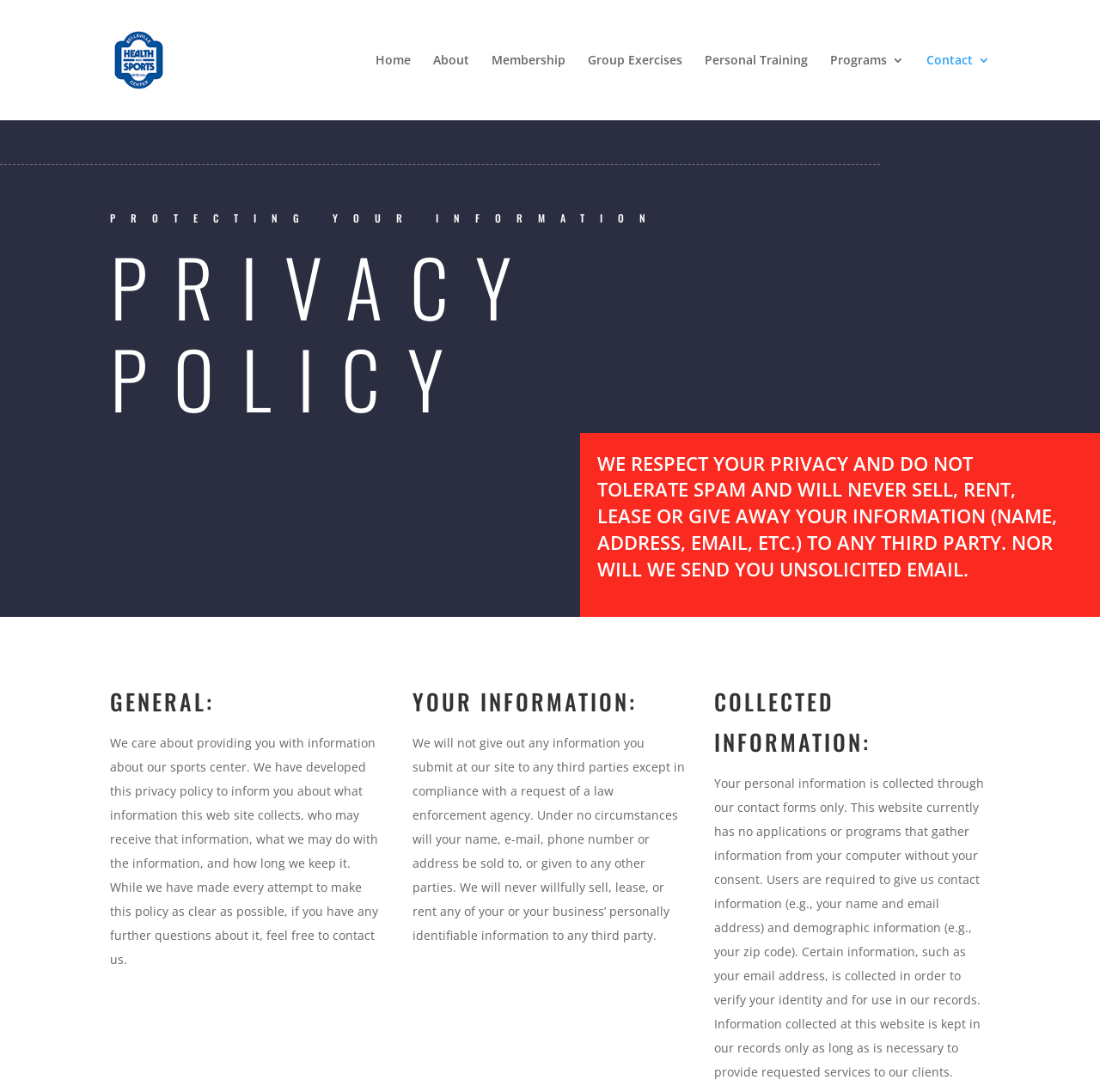Based on the element description, predict the bounding box coordinates (top-left x, top-left y, bottom-right x, bottom-right y) for the UI element in the screenshot: Personal Training

[0.641, 0.05, 0.734, 0.11]